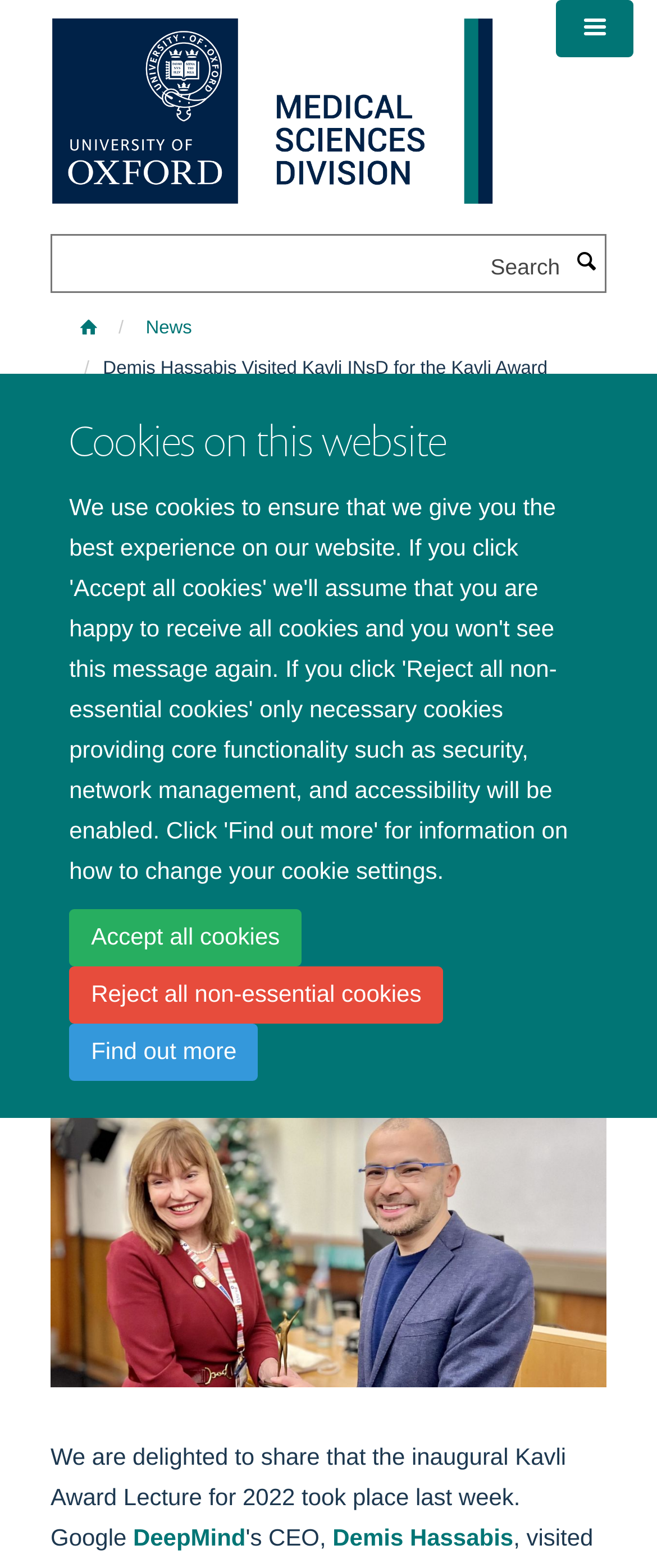What is the topic of the news article?
Using the image, respond with a single word or phrase.

Awards and Appointments